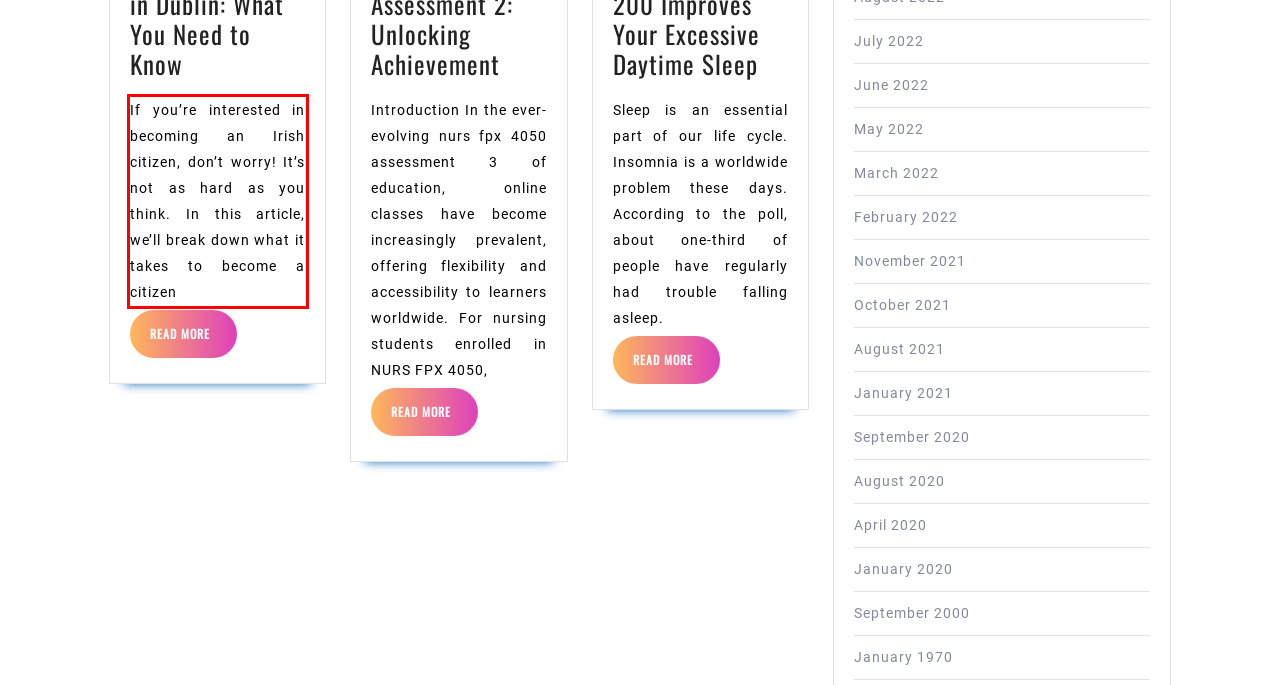Please identify the text within the red rectangular bounding box in the provided webpage screenshot.

If you’re interested in becoming an Irish citizen, don’t worry! It’s not as hard as you think. In this article, we’ll break down what it takes to become a citizen